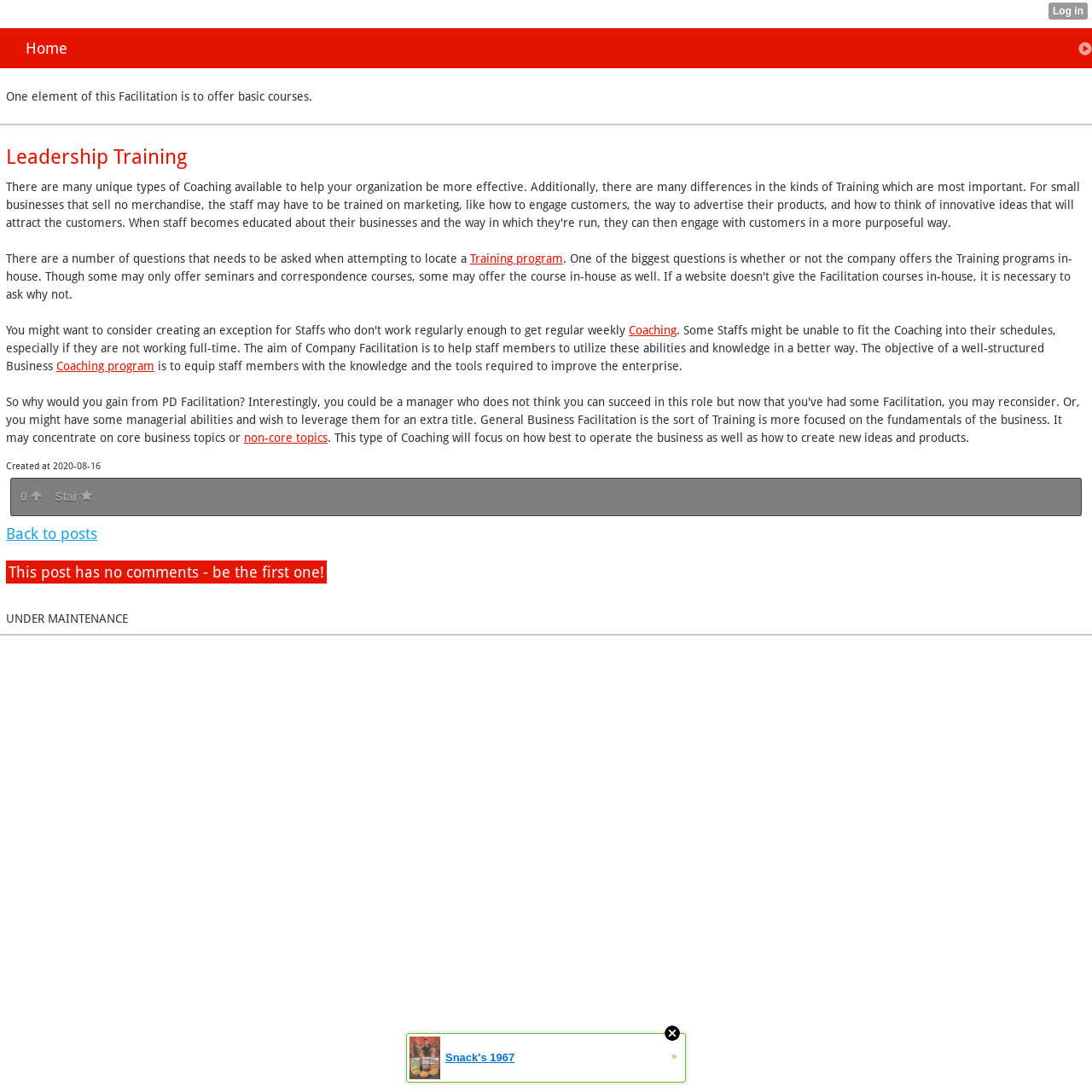Refer to the image and provide an in-depth answer to the question:
What type of Coaching focuses on operating the business?

The type of Coaching that focuses on how best to operate the business as well as how to create new ideas and products is related to 'non-core topics', as mentioned in the link element with bounding box coordinates [0.223, 0.394, 0.3, 0.407].